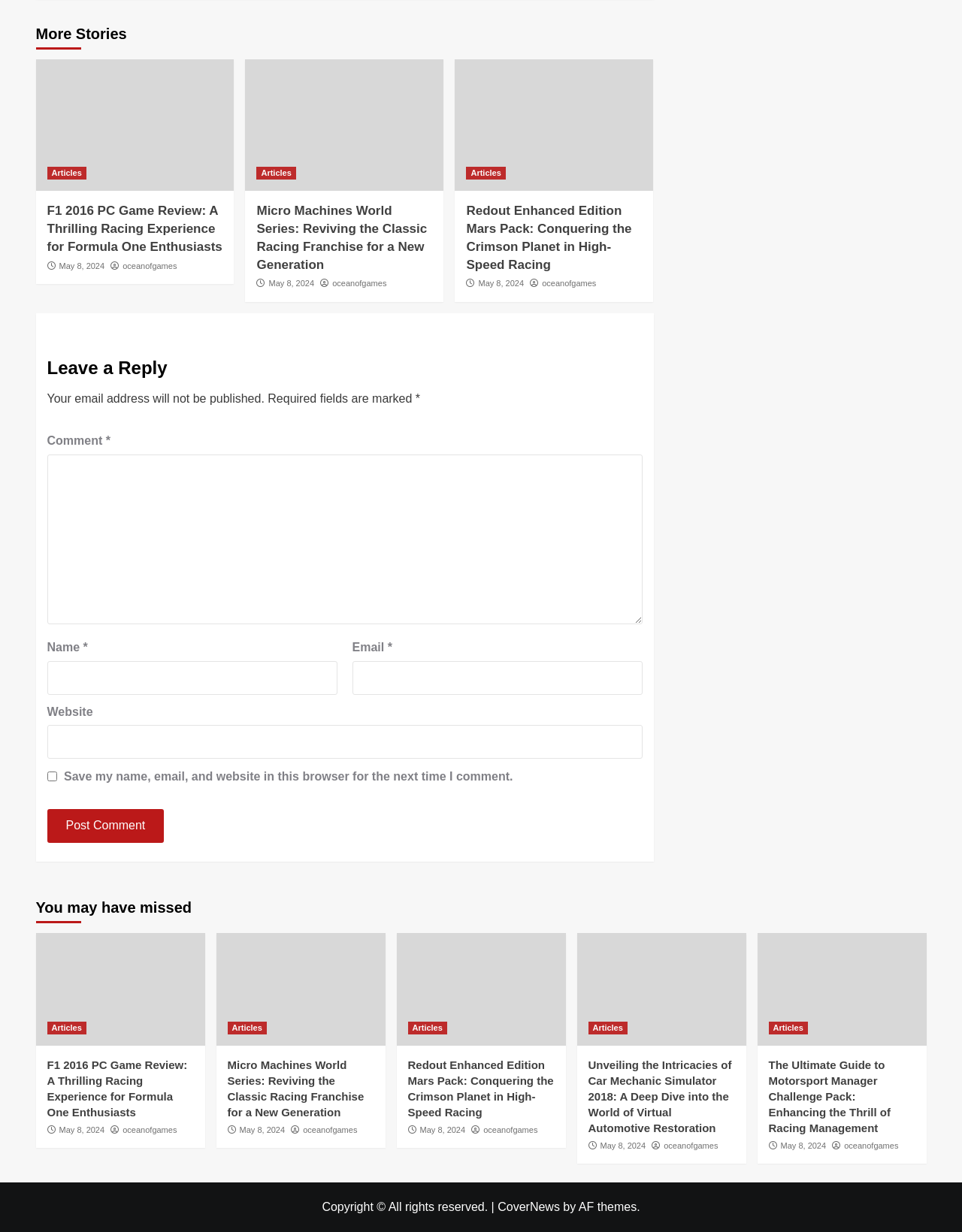Could you locate the bounding box coordinates for the section that should be clicked to accomplish this task: "Click Here To Call".

None